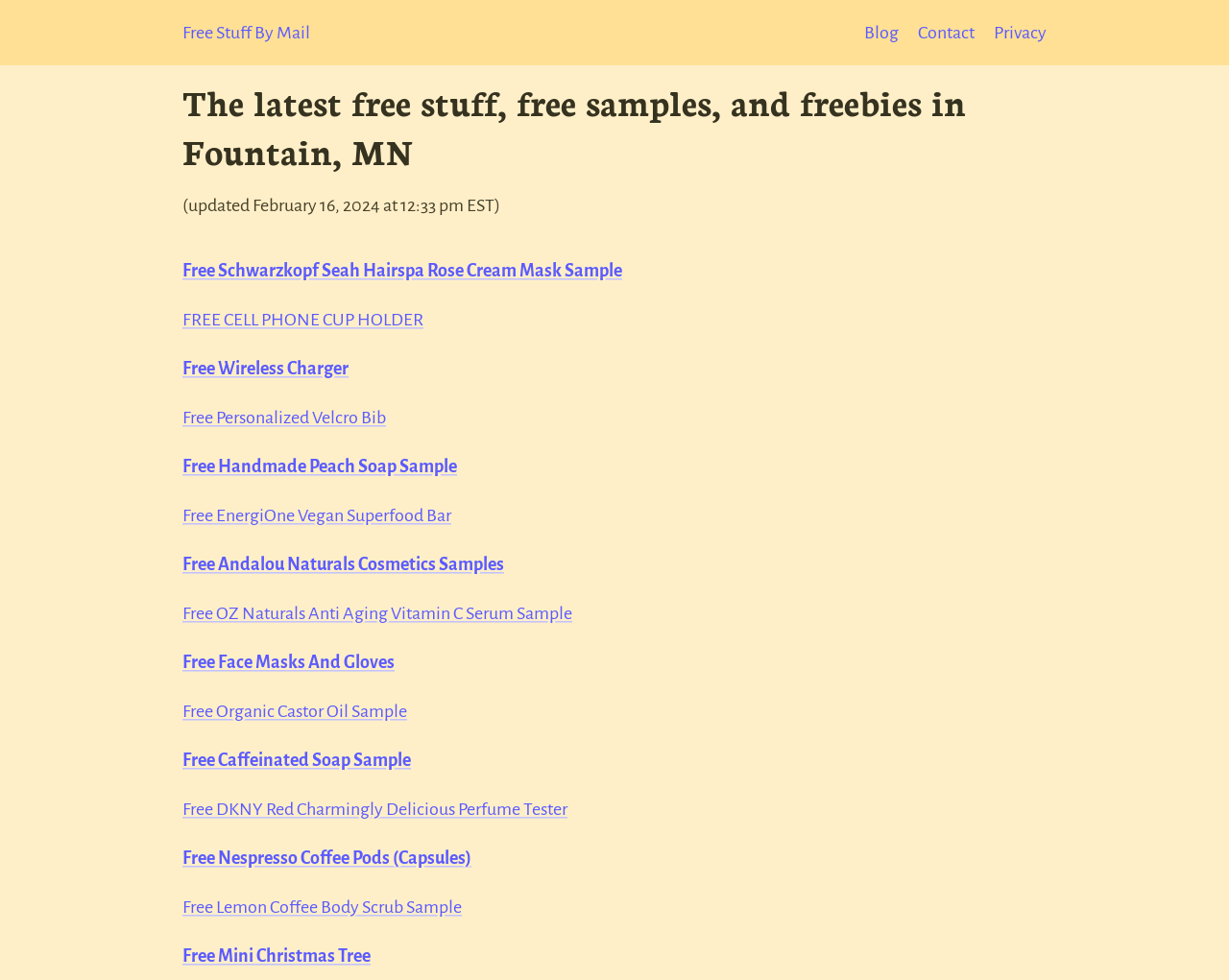Bounding box coordinates must be specified in the format (top-left x, top-left y, bottom-right x, bottom-right y). All values should be floating point numbers between 0 and 1. What are the bounding box coordinates of the UI element described as: Free Caffeinated Soap Sample

[0.148, 0.766, 0.334, 0.786]